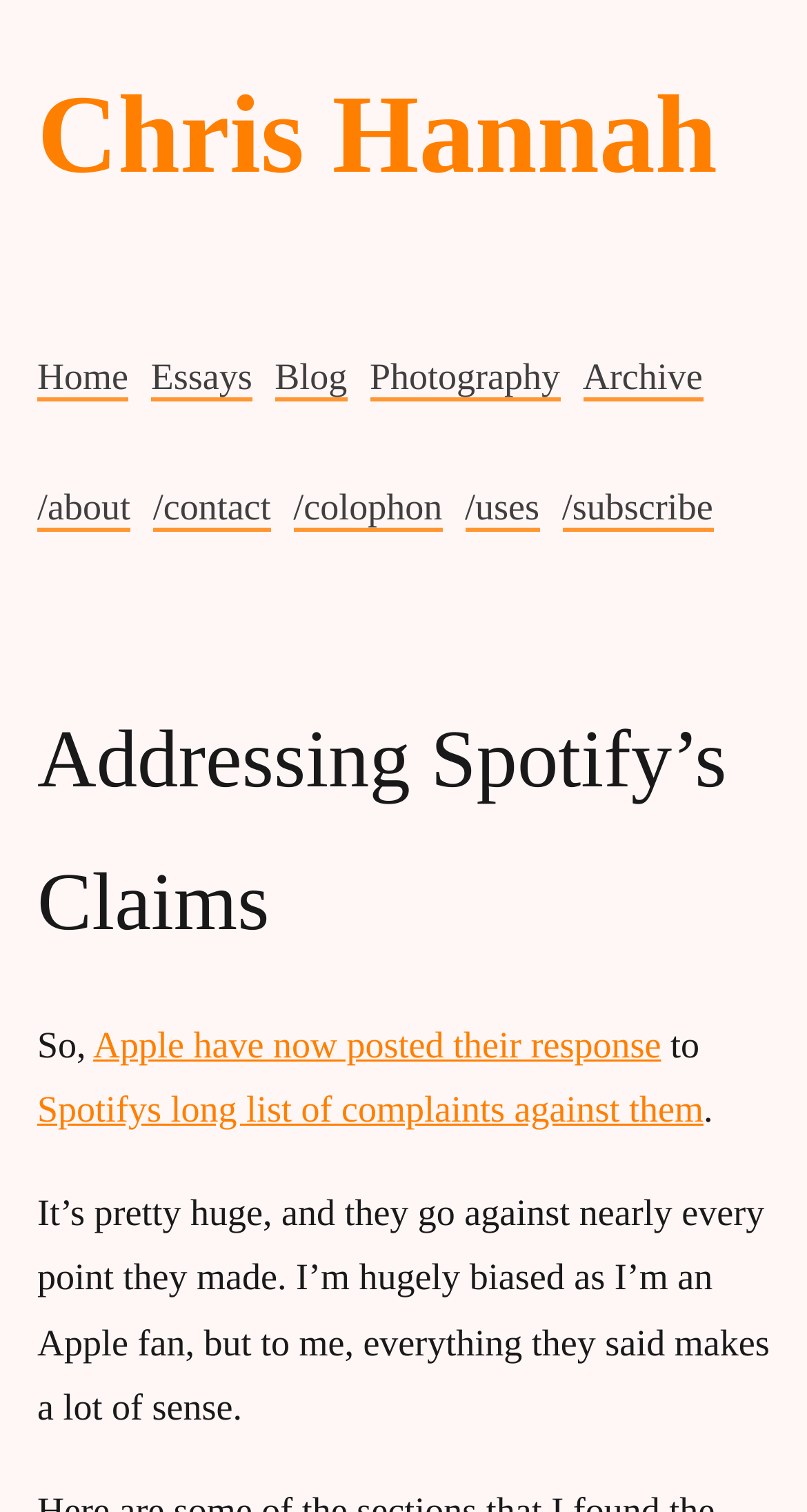What is the author's opinion about Apple's response?
Refer to the image and provide a one-word or short phrase answer.

The author is biased towards Apple